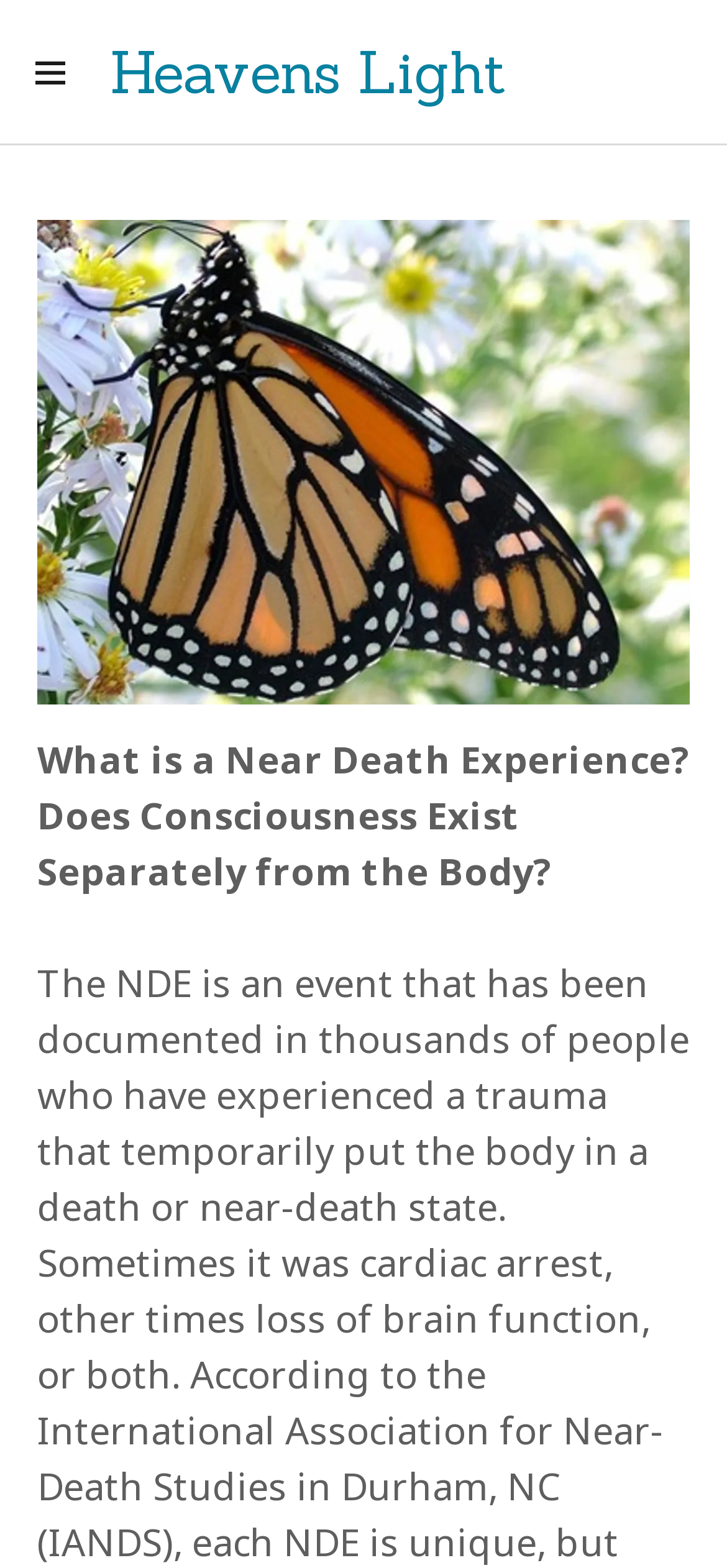Please locate the bounding box coordinates of the element that needs to be clicked to achieve the following instruction: "Read the article about what is a Near Death Experience". The coordinates should be four float numbers between 0 and 1, i.e., [left, top, right, bottom].

[0.051, 0.468, 0.949, 0.5]